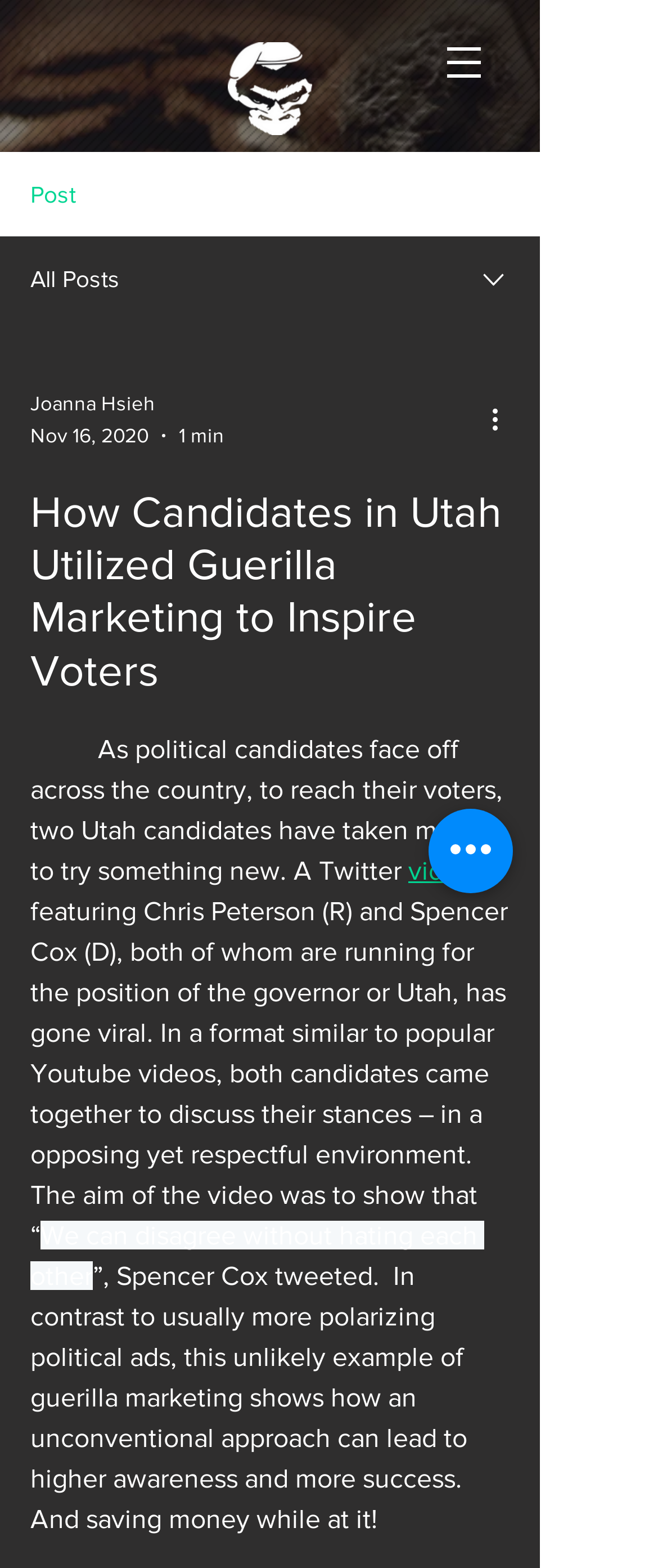What is the aim of the Twitter video?
Please respond to the question with a detailed and well-explained answer.

I obtained this answer by reading the quote from Spencer Cox, which mentions that the aim of the video is to show that we can disagree without hating each other.